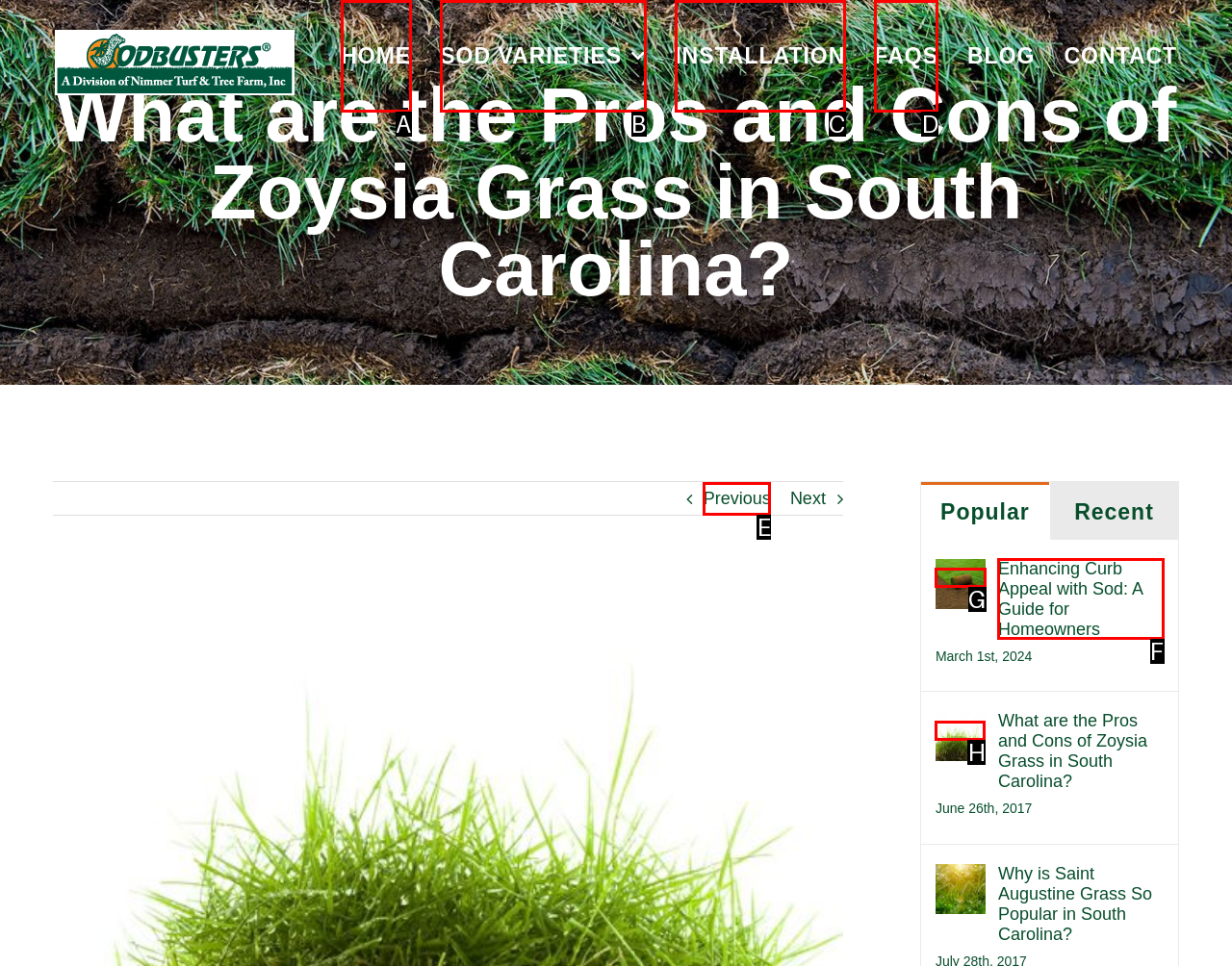Tell me the letter of the UI element to click in order to accomplish the following task: Read the article about Enhancing Curb Appeal with Sod
Answer with the letter of the chosen option from the given choices directly.

G